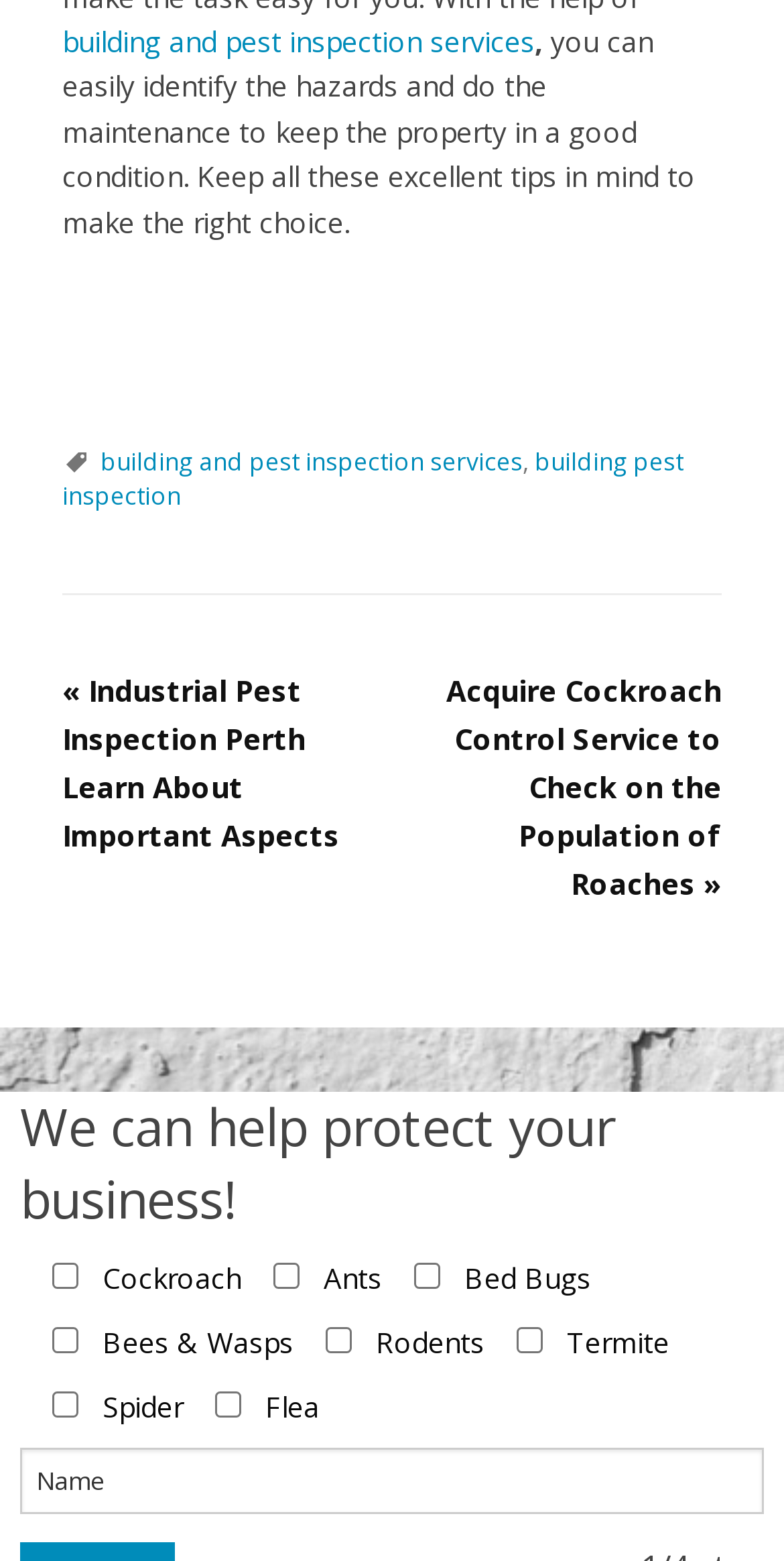Please find the bounding box coordinates of the section that needs to be clicked to achieve this instruction: "enter name".

[0.026, 0.927, 0.974, 0.969]